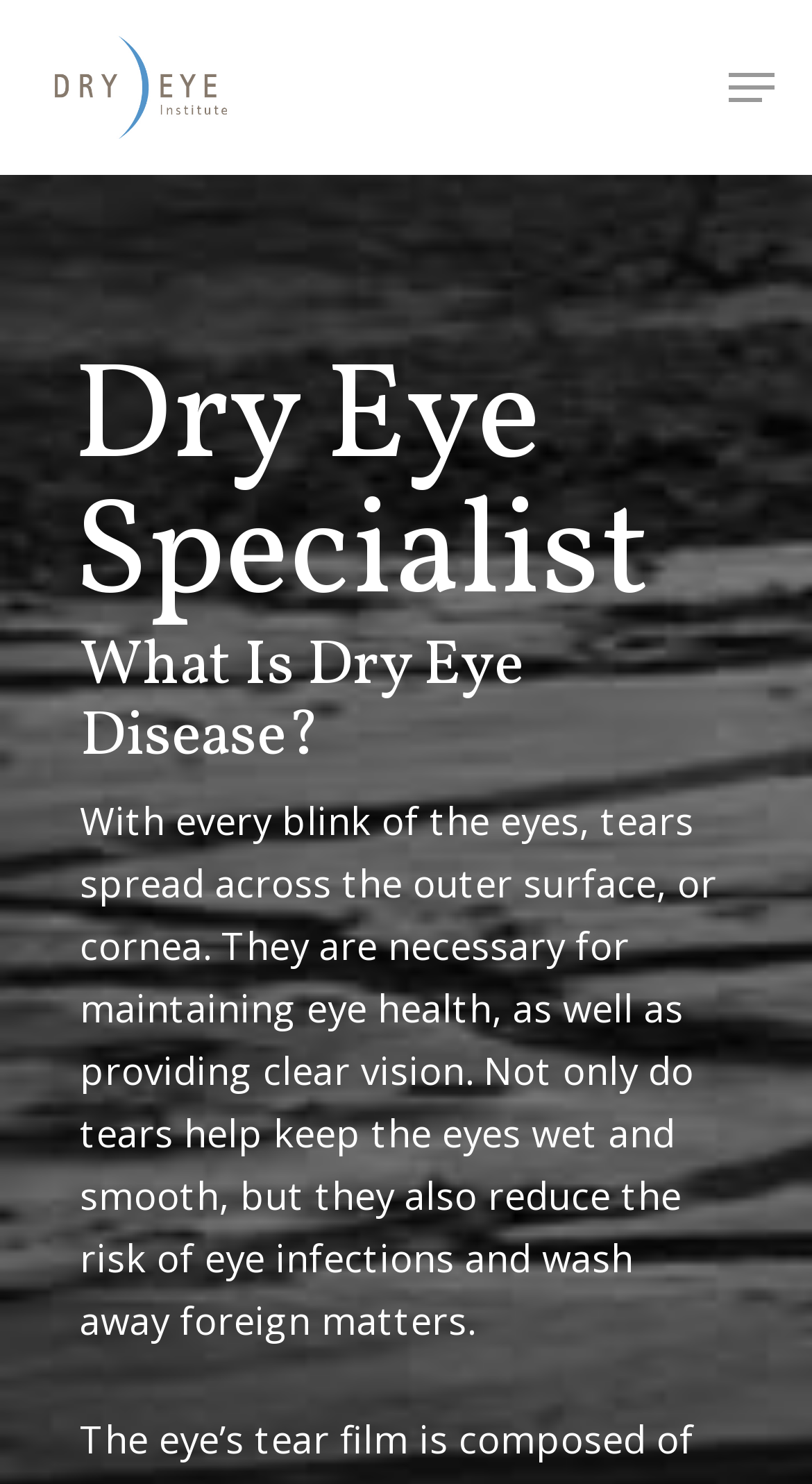Respond to the following query with just one word or a short phrase: 
What is the name of the institute?

Dry Eye Institute